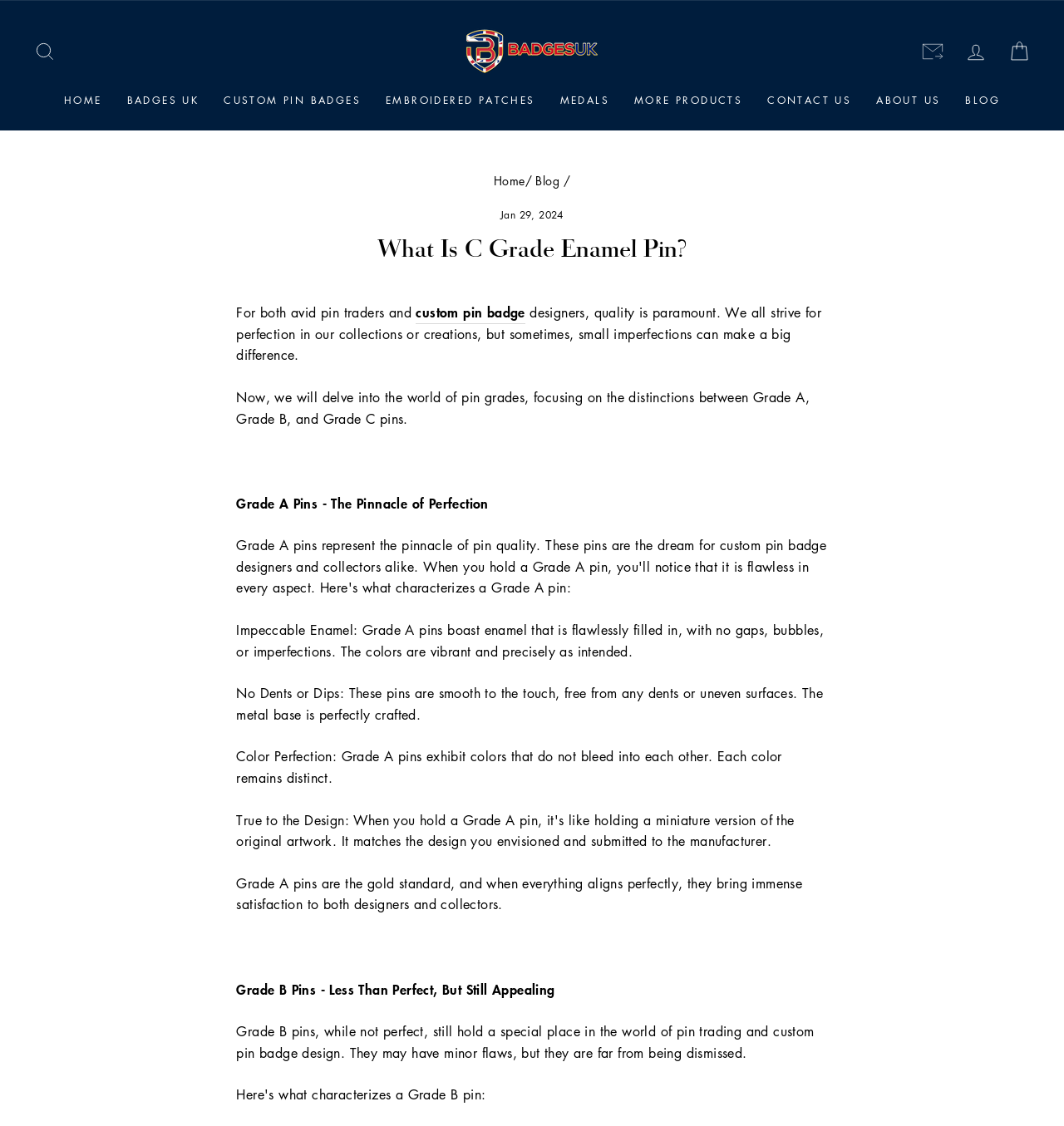Respond to the following question with a brief word or phrase:
What is the logo of the website?

Badges-UK-Logo